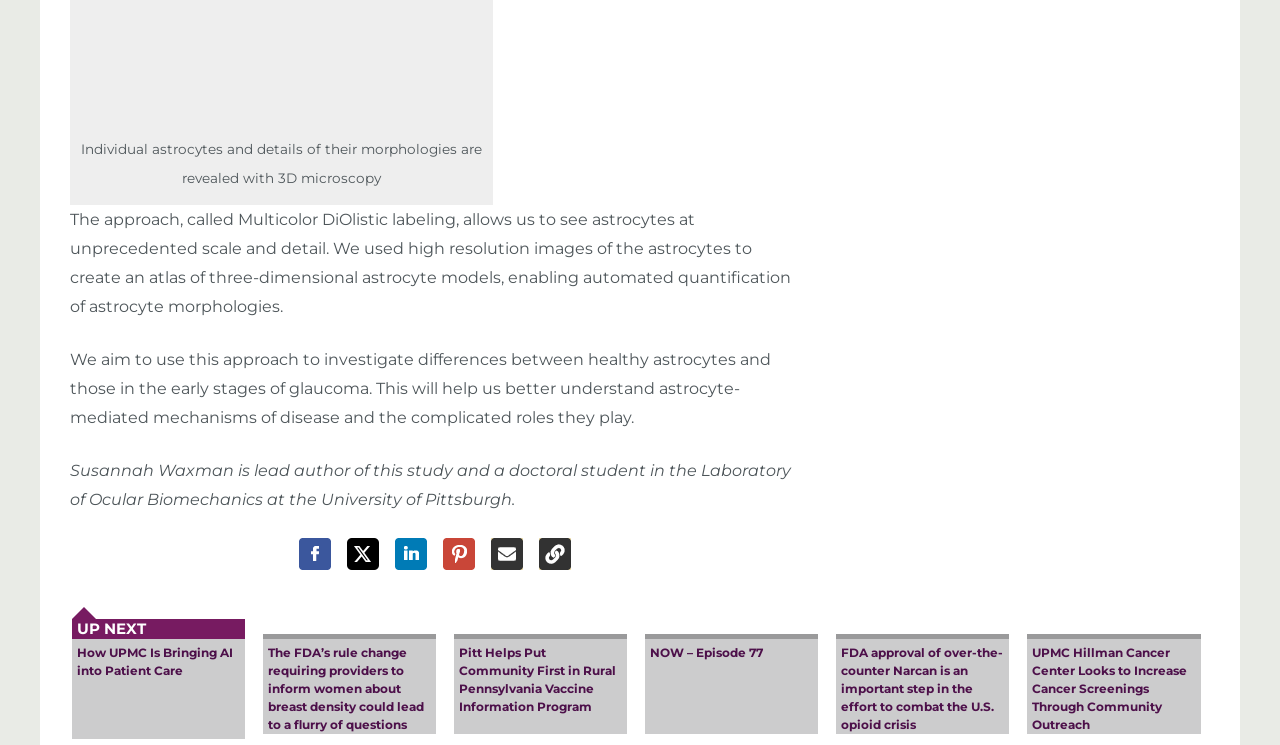Determine the bounding box coordinates of the clickable element to complete this instruction: "Read about UPMC's AI in patient care". Provide the coordinates in the format of four float numbers between 0 and 1, [left, top, right, bottom].

[0.056, 0.797, 0.191, 0.992]